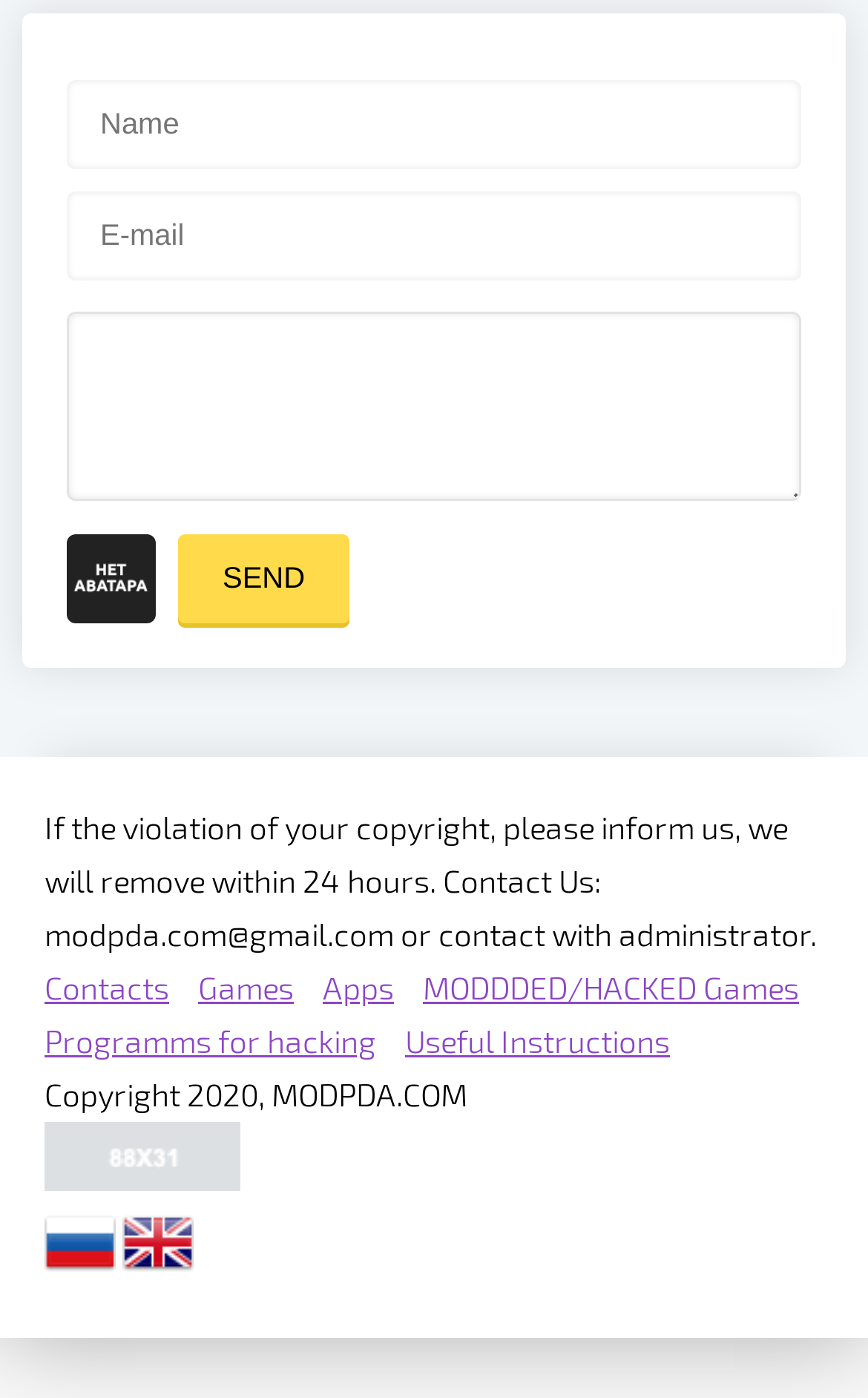Find the bounding box coordinates for the area that should be clicked to accomplish the instruction: "Switch to Русский".

[0.051, 0.892, 0.133, 0.919]